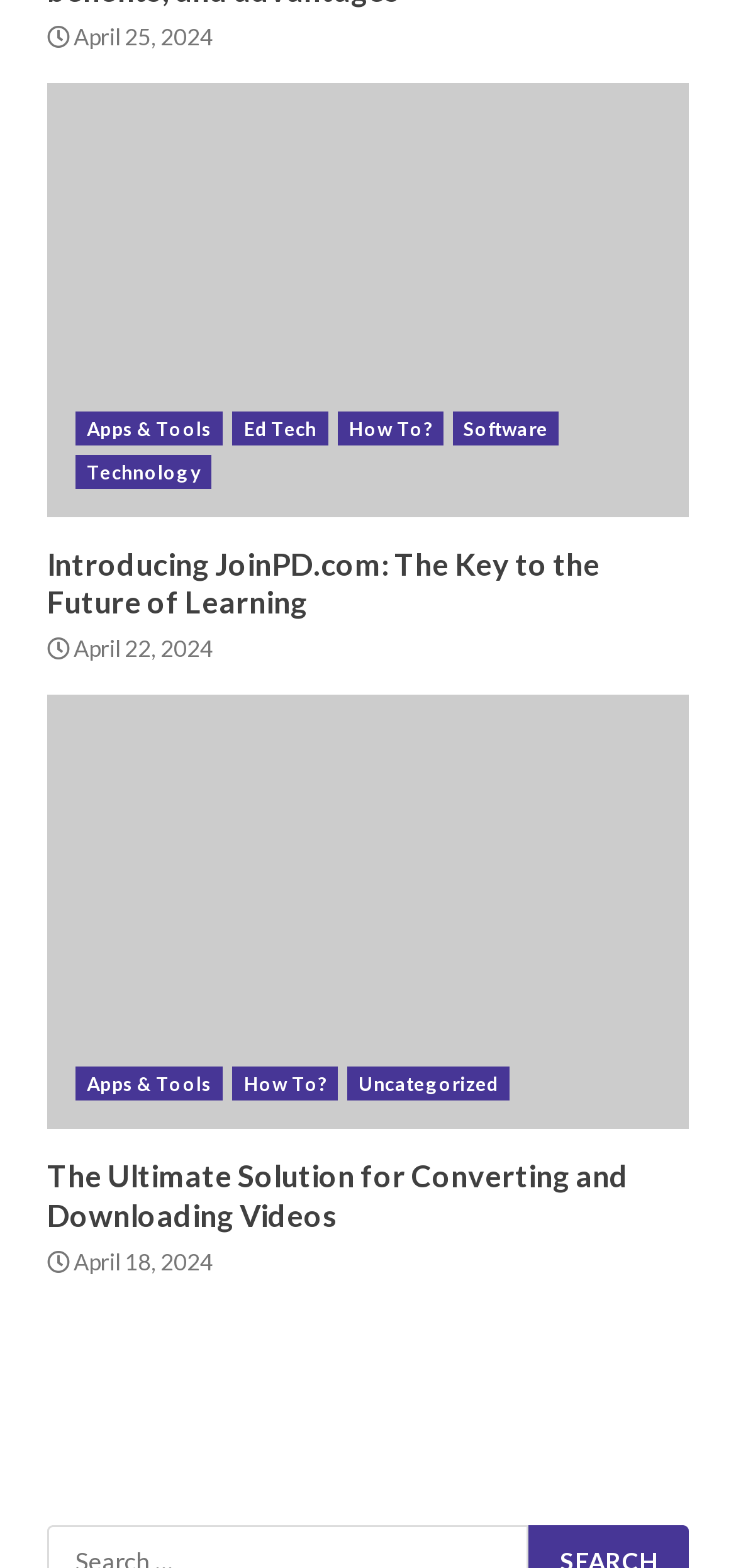Find the bounding box coordinates of the element to click in order to complete the given instruction: "View the article about the future of learning."

[0.064, 0.347, 0.815, 0.395]